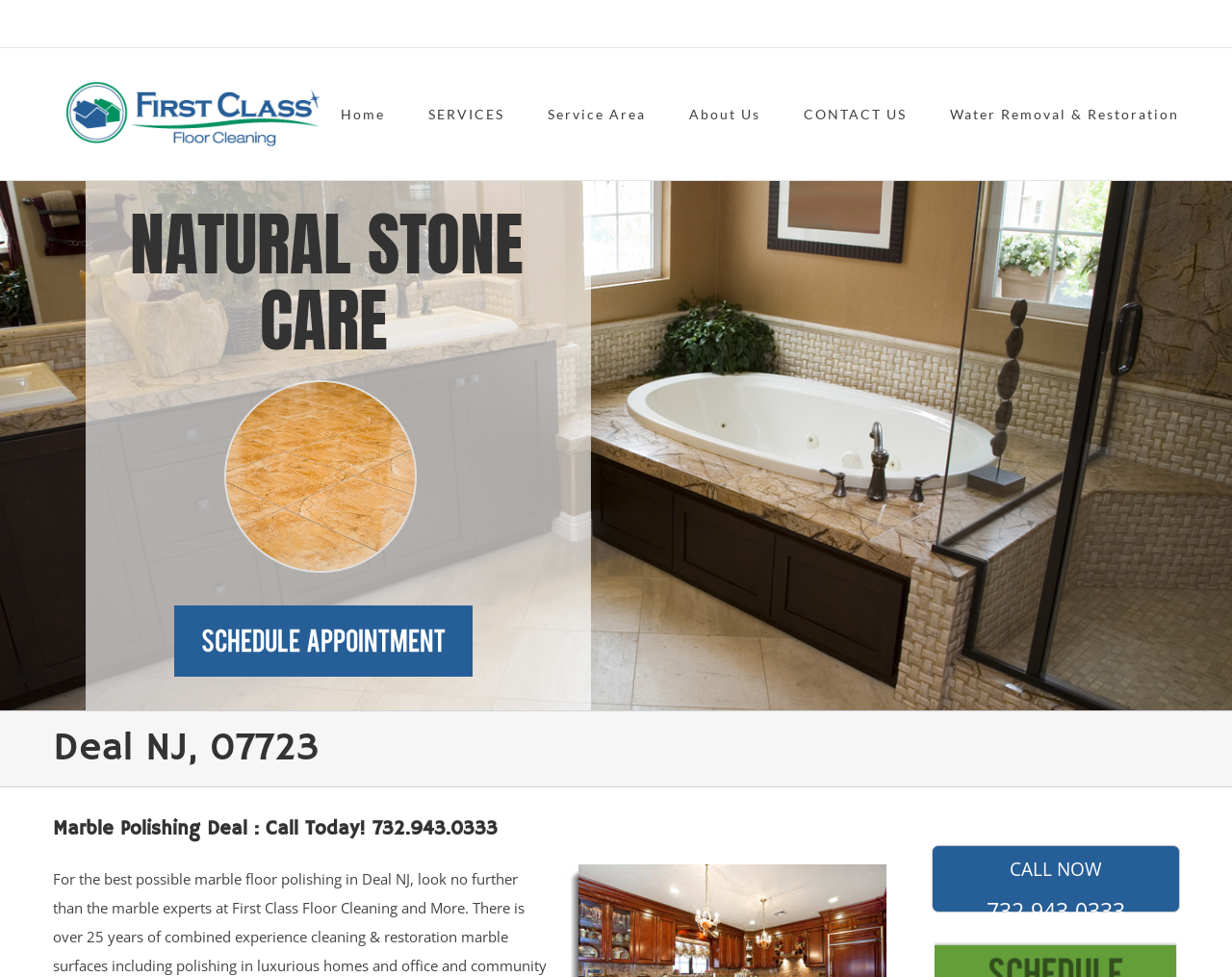Refer to the image and provide an in-depth answer to the question:
What is the main category of services offered by First Class Floor Cleaning?

The main category can be inferred from the 'NATURAL STONE' heading on the webpage, which suggests that the company specializes in services related to natural stone, including marble floor polishing.